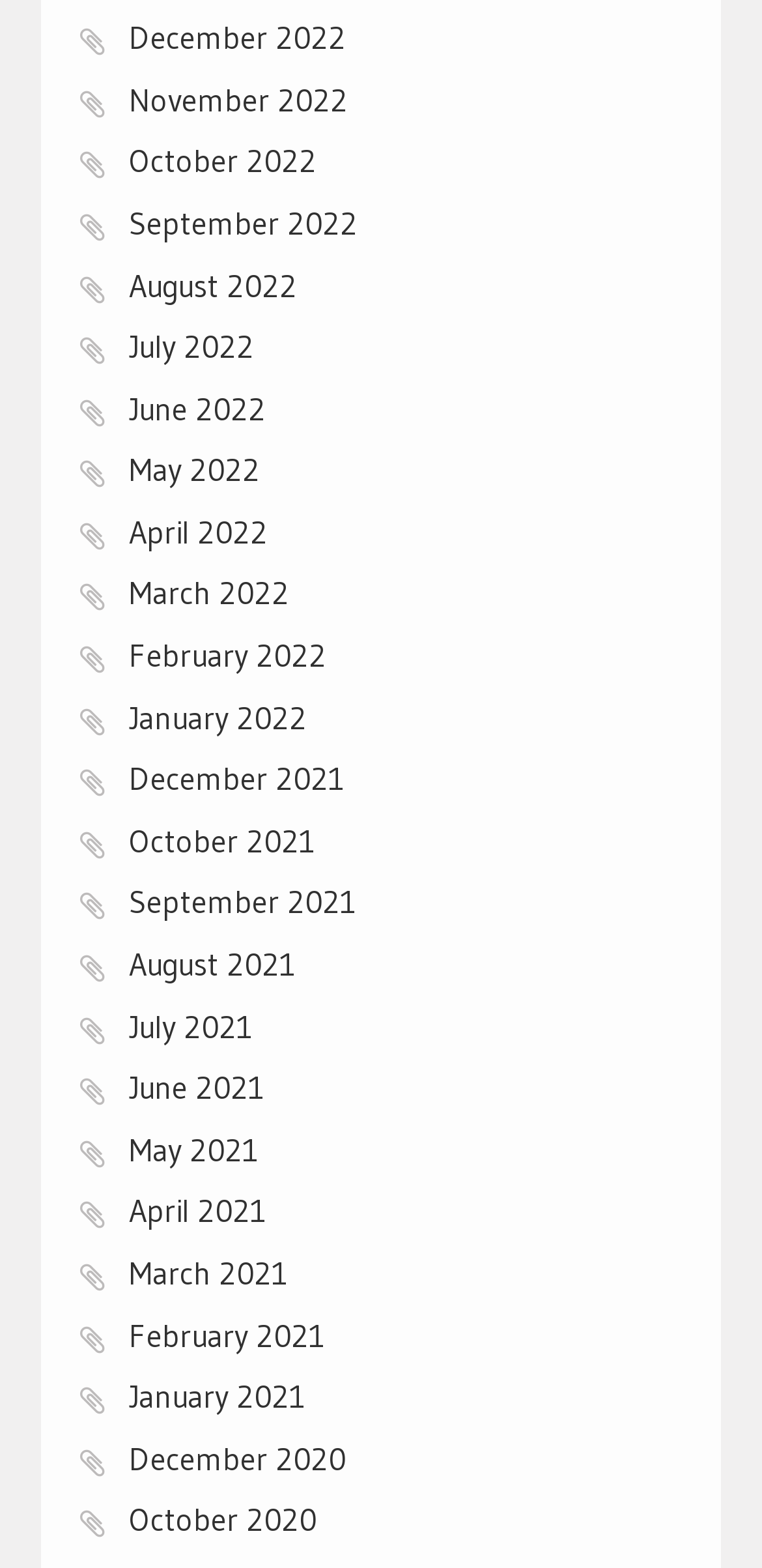How many months are listed on the webpage?
Refer to the image and answer the question using a single word or phrase.

24